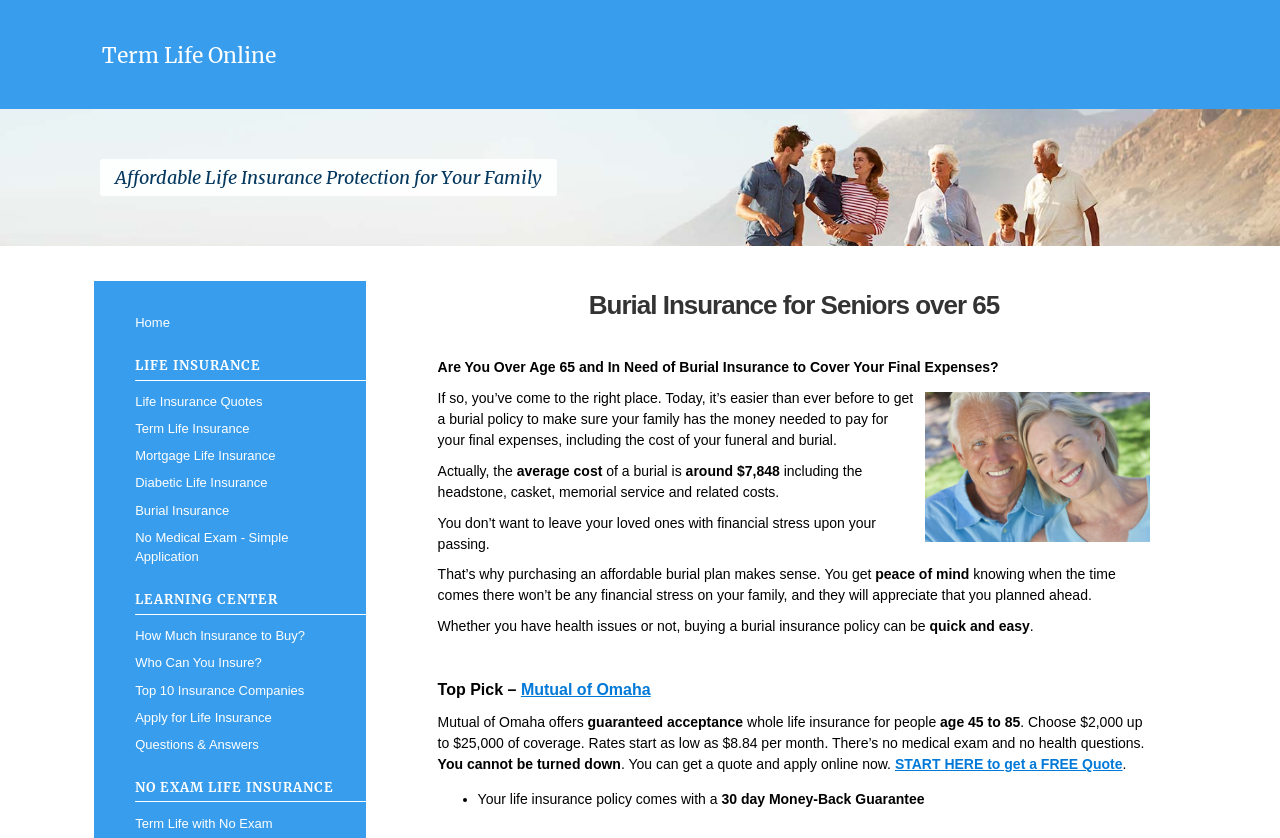Please determine the bounding box coordinates of the element to click in order to execute the following instruction: "Read about 'Burial Insurance' options". The coordinates should be four float numbers between 0 and 1, specified as [left, top, right, bottom].

[0.106, 0.593, 0.254, 0.625]